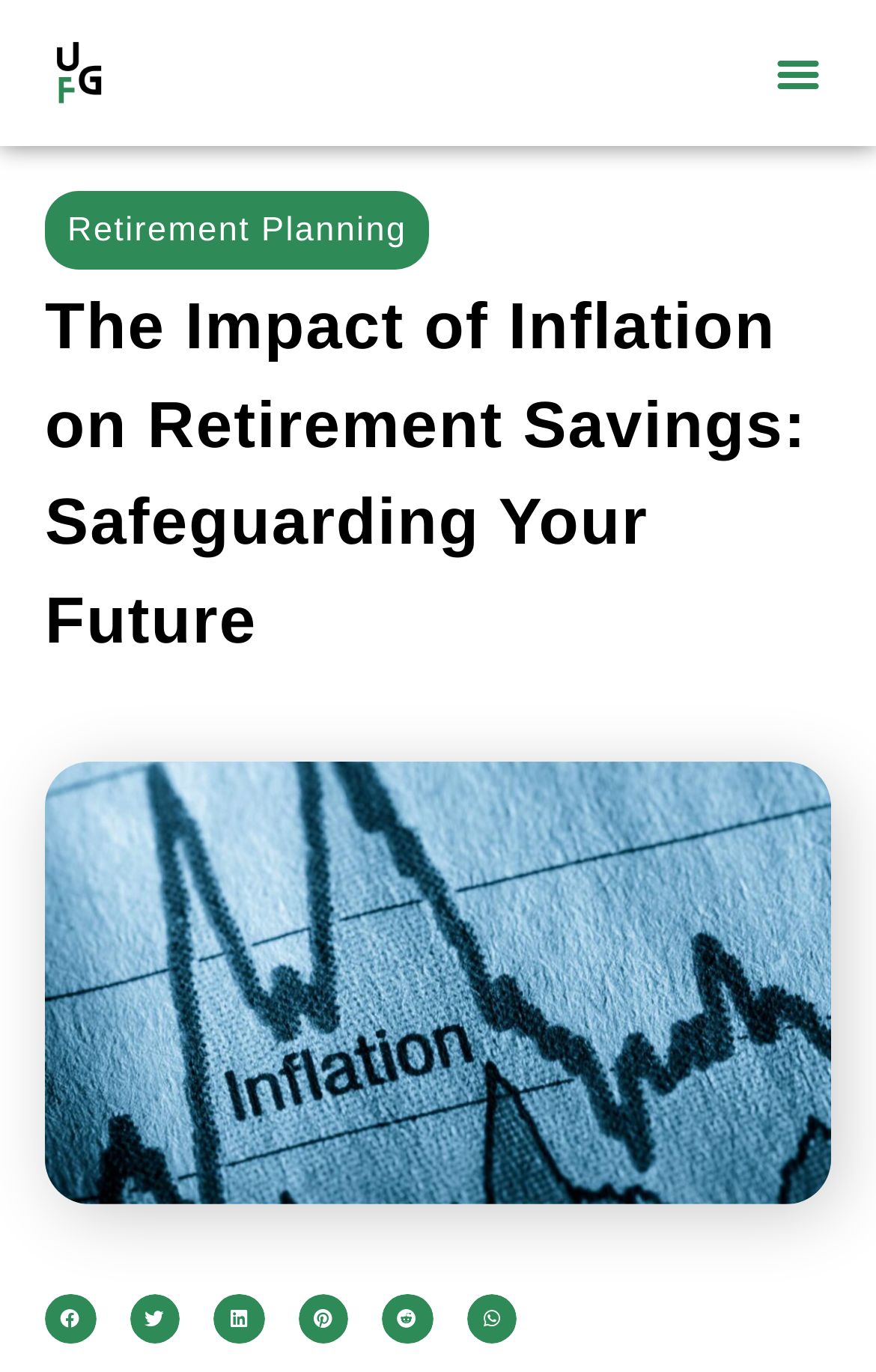What is the topic of the webpage?
Based on the image, provide your answer in one word or phrase.

Retirement Savings